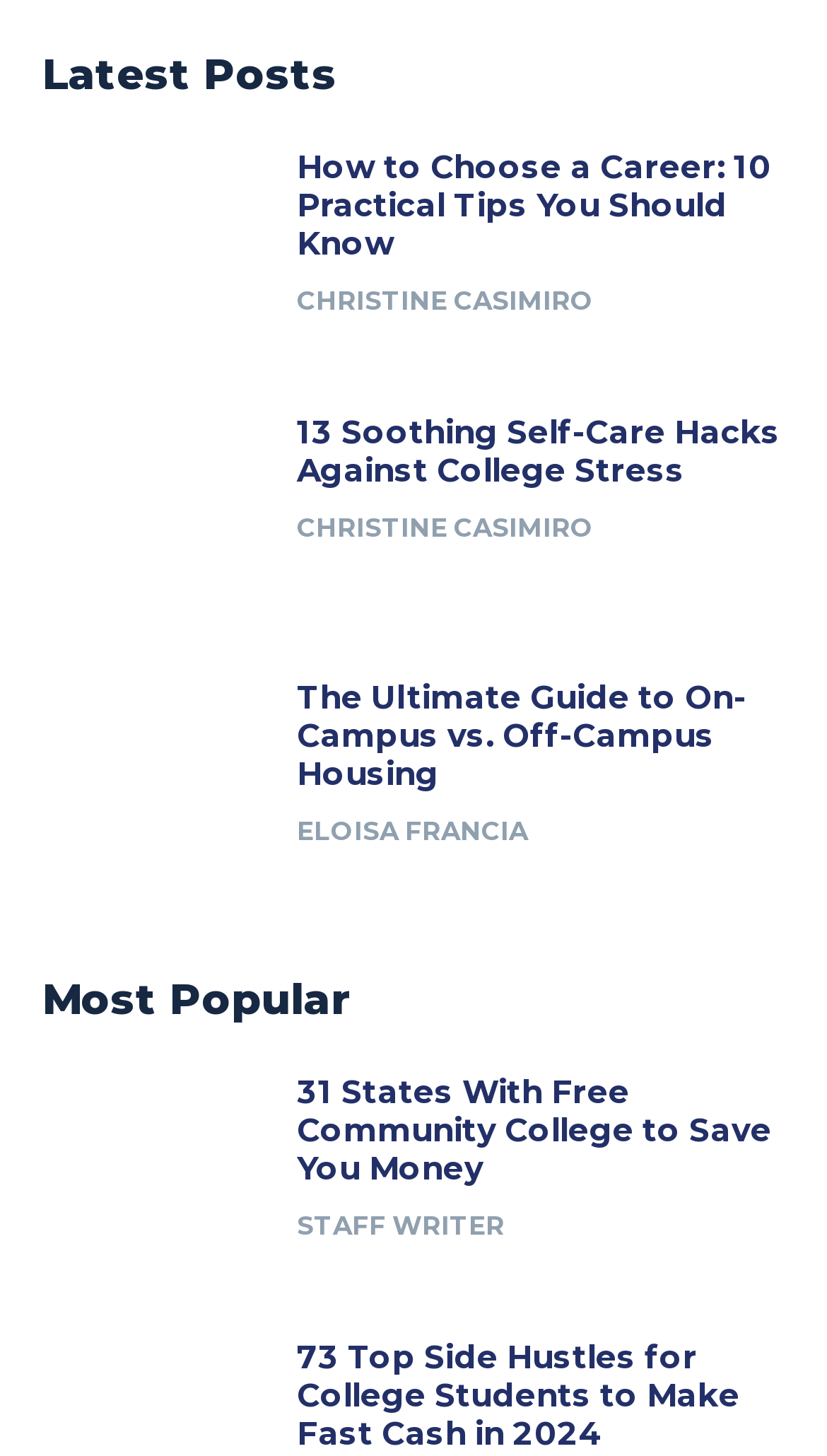How many posts are listed under 'Latest Posts'?
Provide a short answer using one word or a brief phrase based on the image.

5